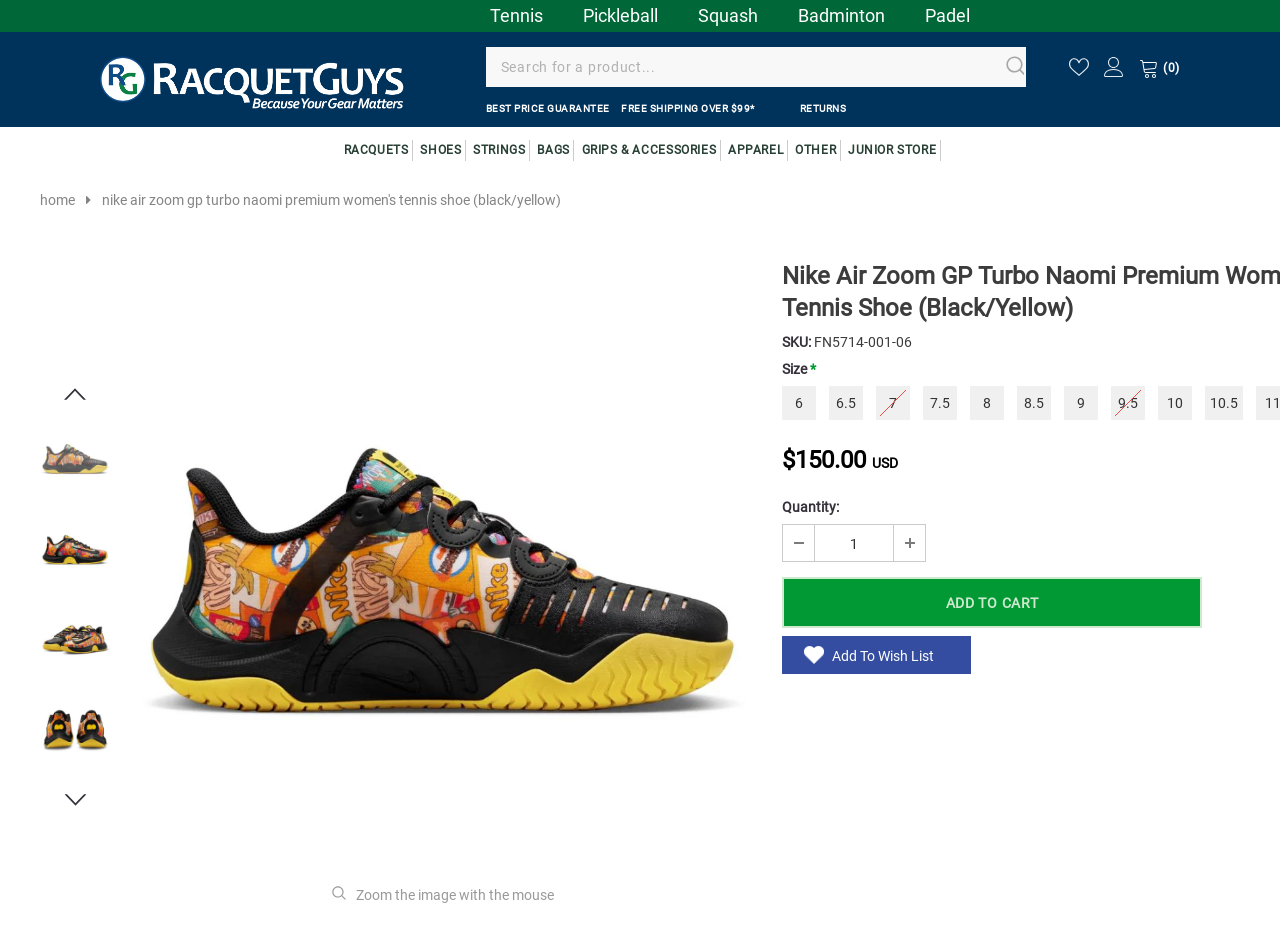What is the purpose of the 'Add to Cart' button?
Please give a detailed and elaborate answer to the question.

The 'Add to Cart' button is used to add the selected product, in this case the tennis shoe, to the user's shopping cart, allowing them to purchase it later.